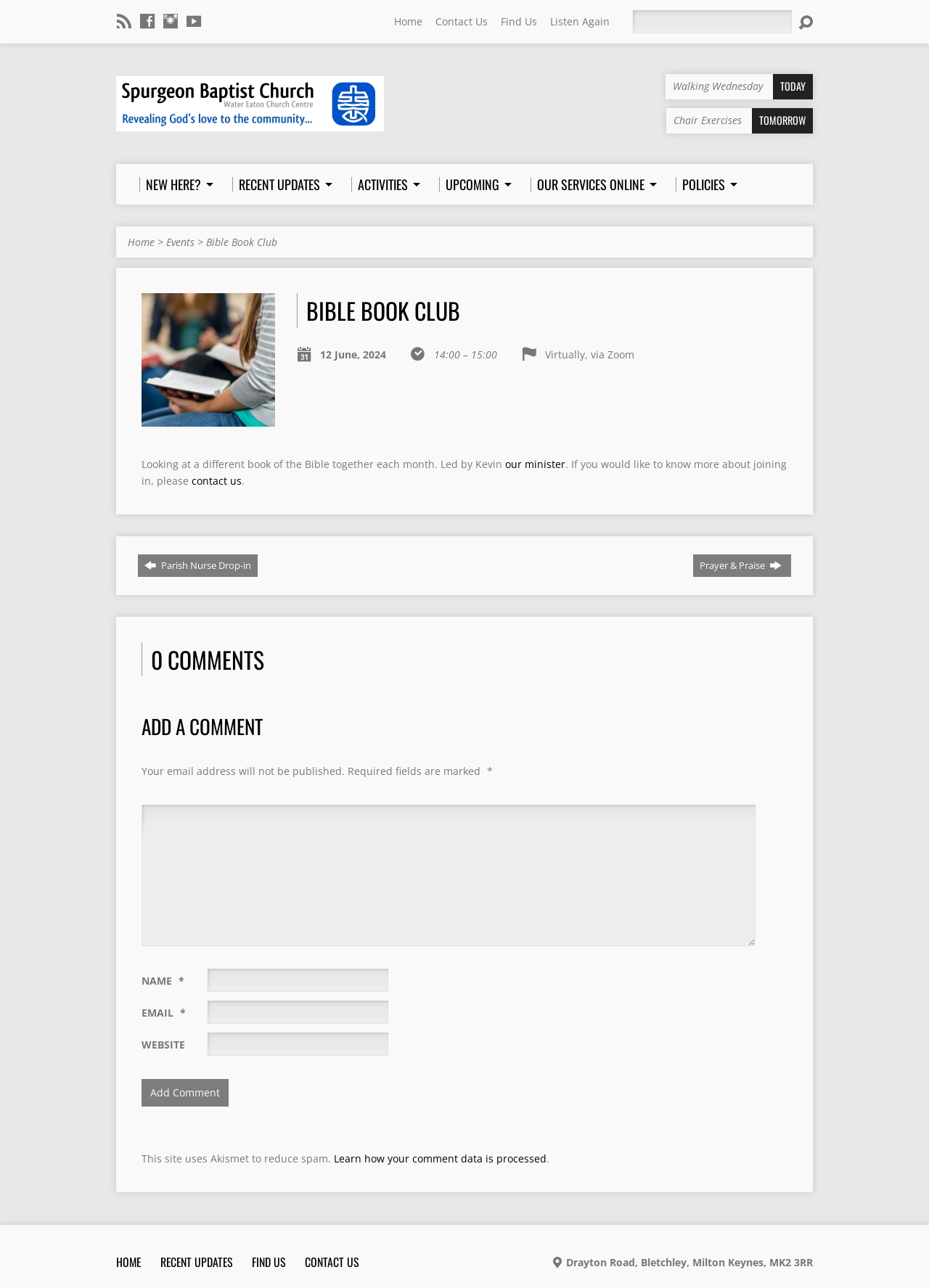What is the topic of the Bible Book Club?
Use the image to give a comprehensive and detailed response to the question.

The topic of the Bible Book Club can be inferred from the StaticText element which says 'Looking at a different book of the Bible together each month. Led by Kevin'.